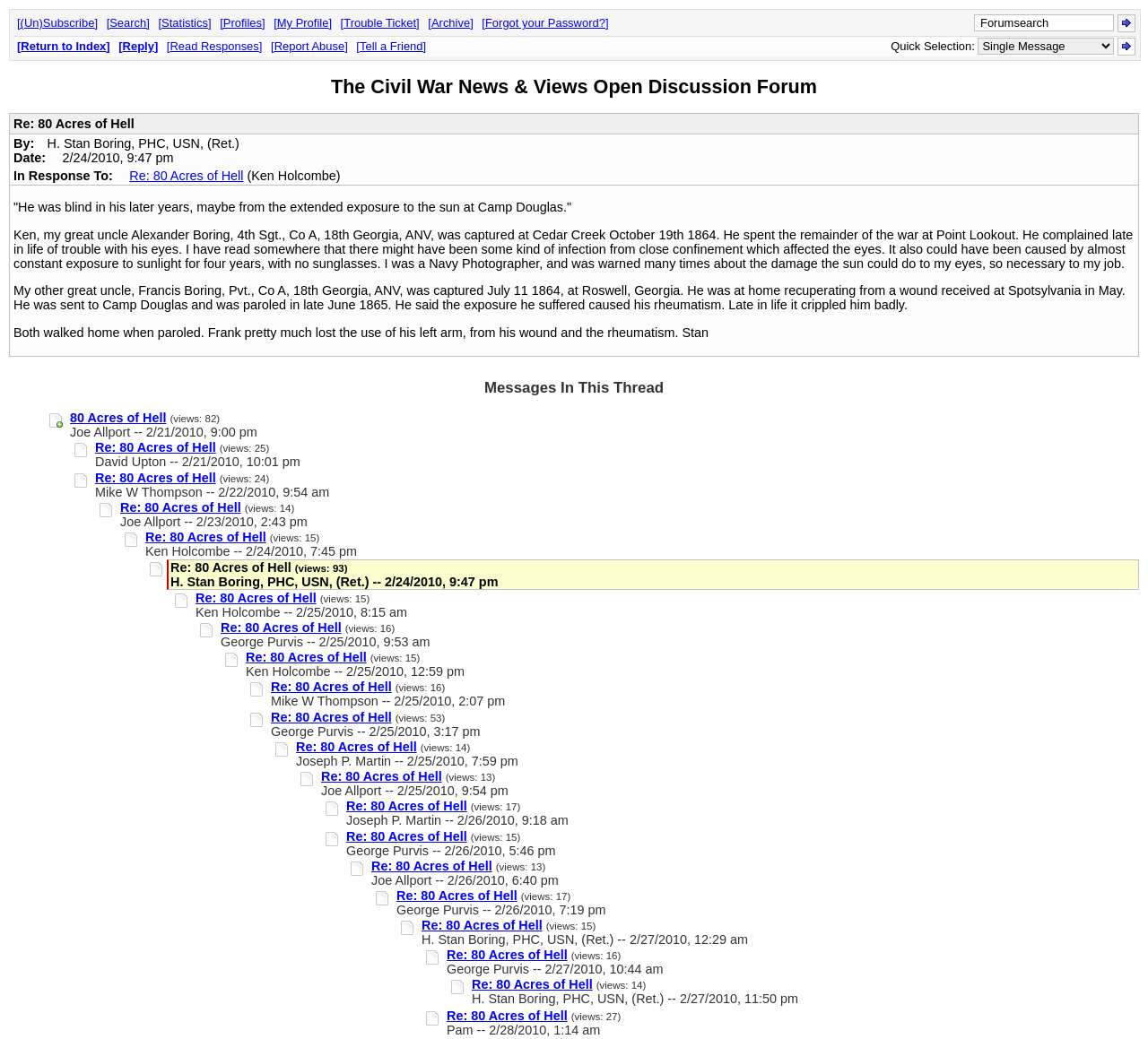Given the element description, predict the bounding box coordinates in the format (top-left x, top-left y, bottom-right x, bottom-right y). Make sure all values are between 0 and 1. Here is the element description: Read Responses

[0.145, 0.038, 0.228, 0.051]